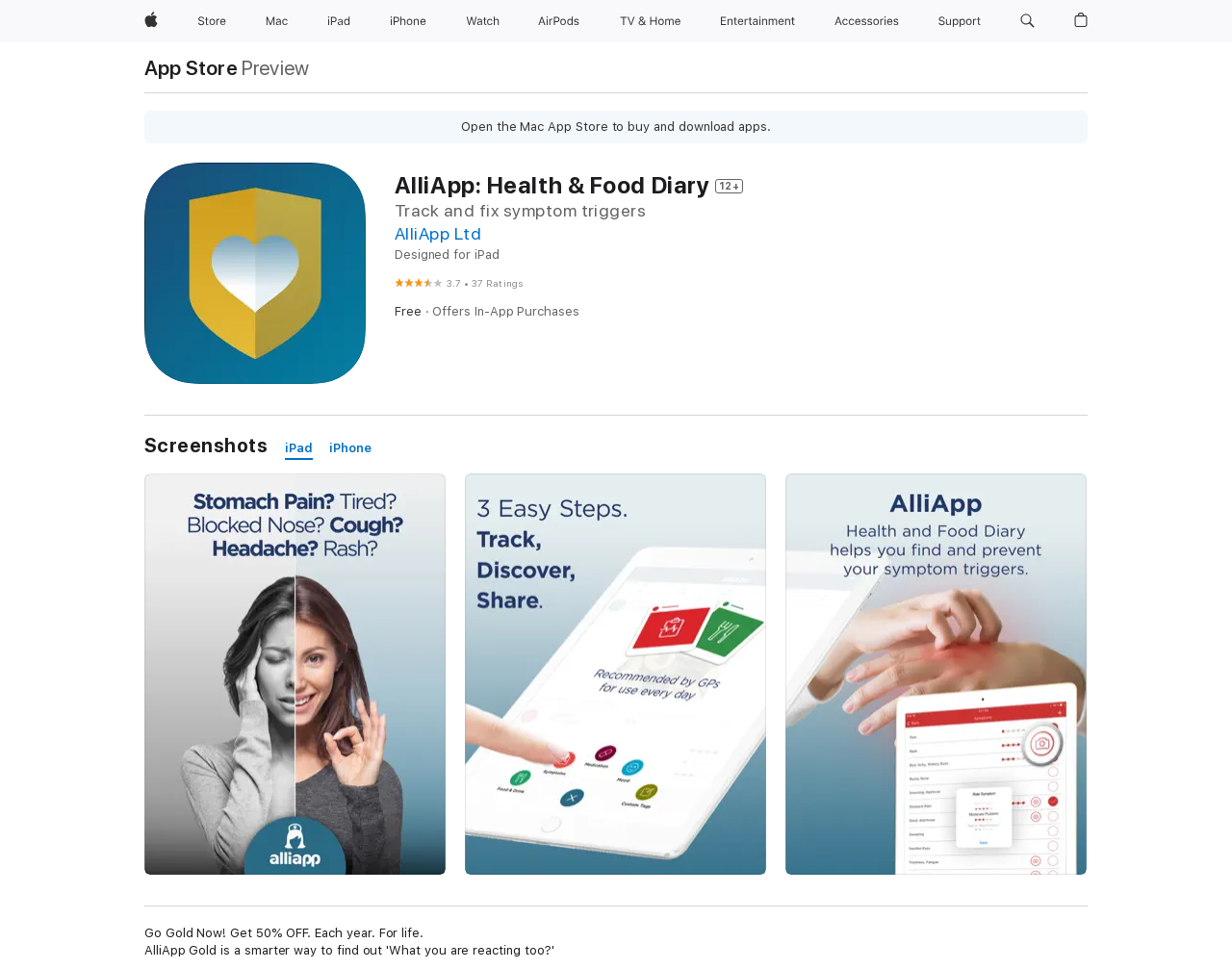Please identify the bounding box coordinates of the element's region that should be clicked to execute the following instruction: "Open AlliApp Ltd". The bounding box coordinates must be four float numbers between 0 and 1, i.e., [left, top, right, bottom].

[0.32, 0.23, 0.391, 0.251]